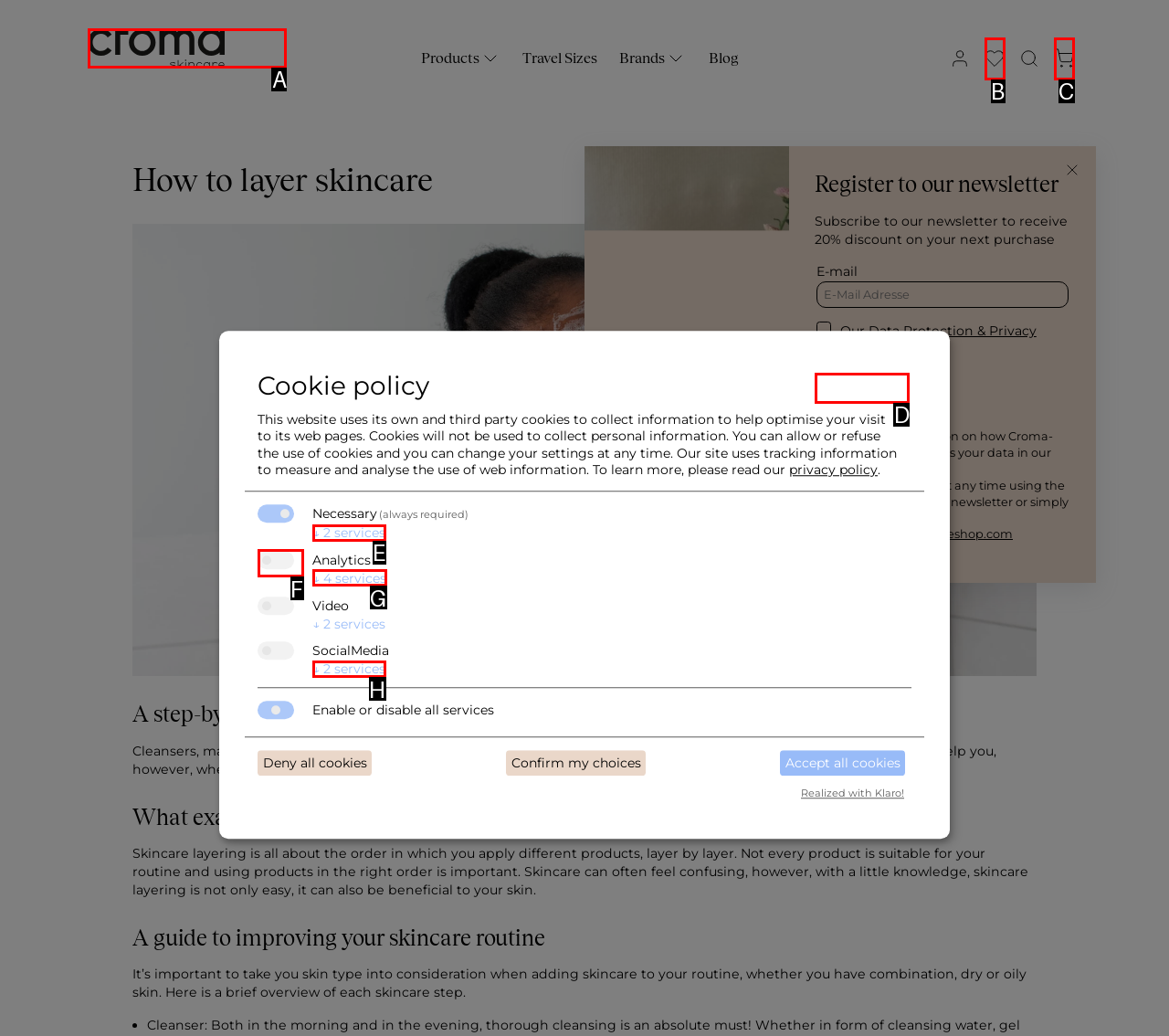Select the HTML element that needs to be clicked to carry out the task: Subscribe to the newsletter
Provide the letter of the correct option.

D